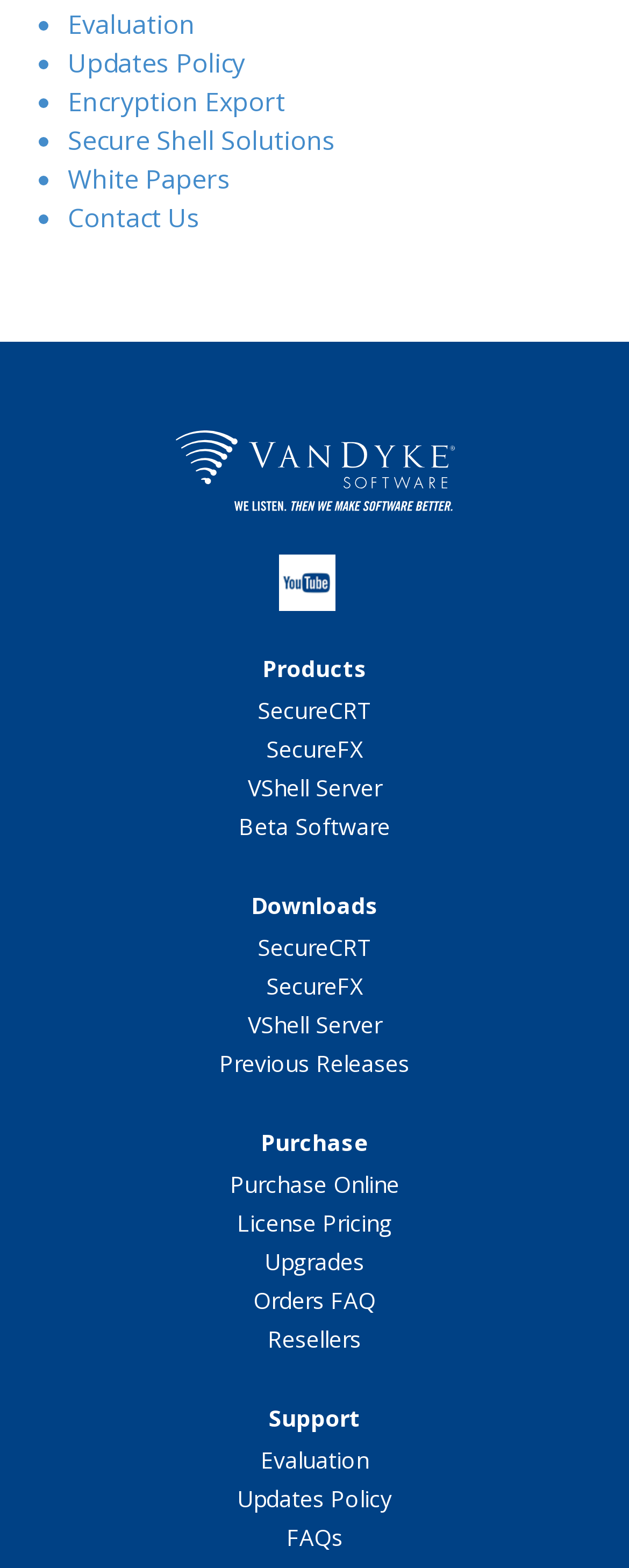Locate the bounding box coordinates of the element you need to click to accomplish the task described by this instruction: "Search for something".

None